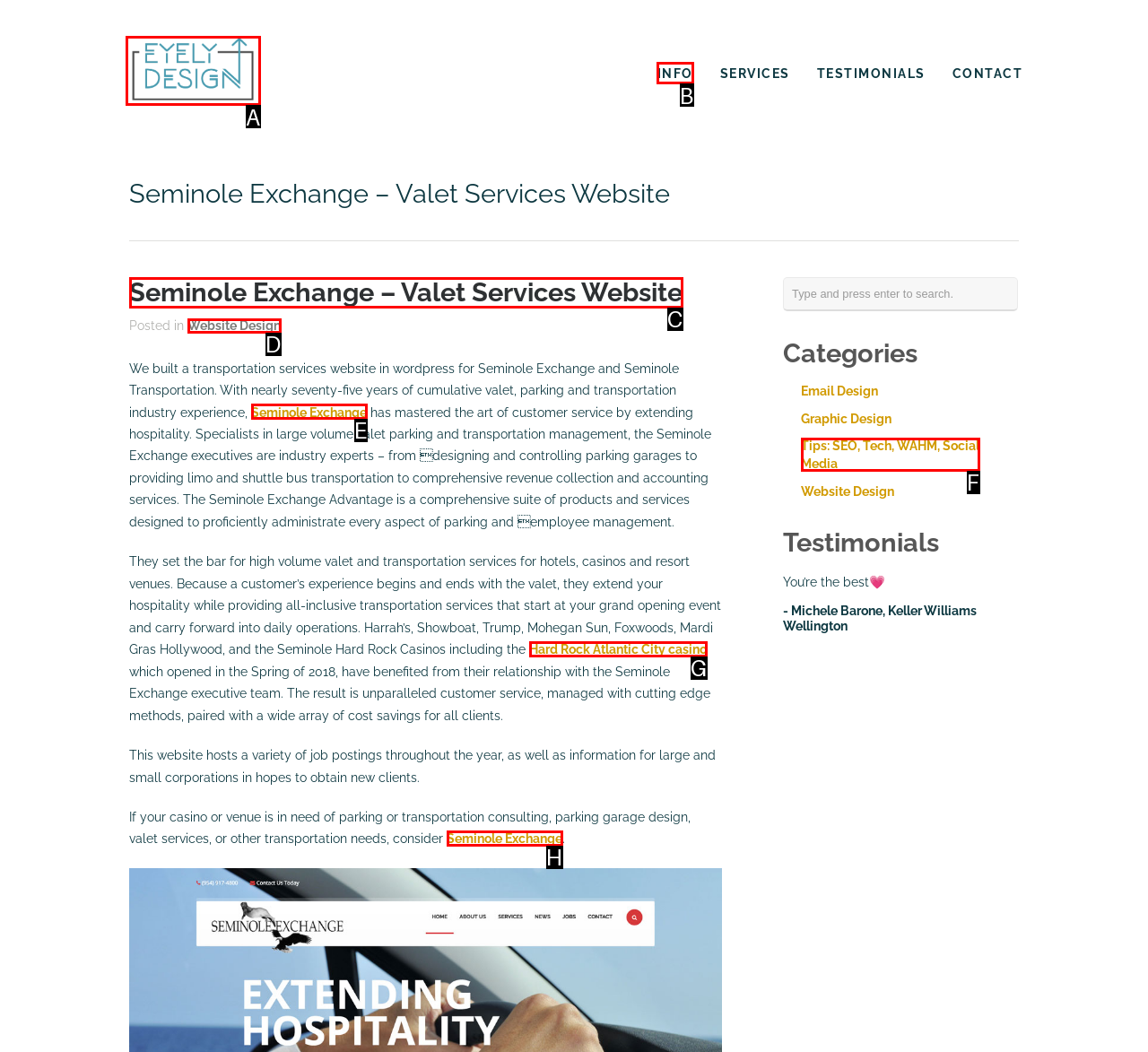To execute the task: Click on the 'INFO' link, which one of the highlighted HTML elements should be clicked? Answer with the option's letter from the choices provided.

B